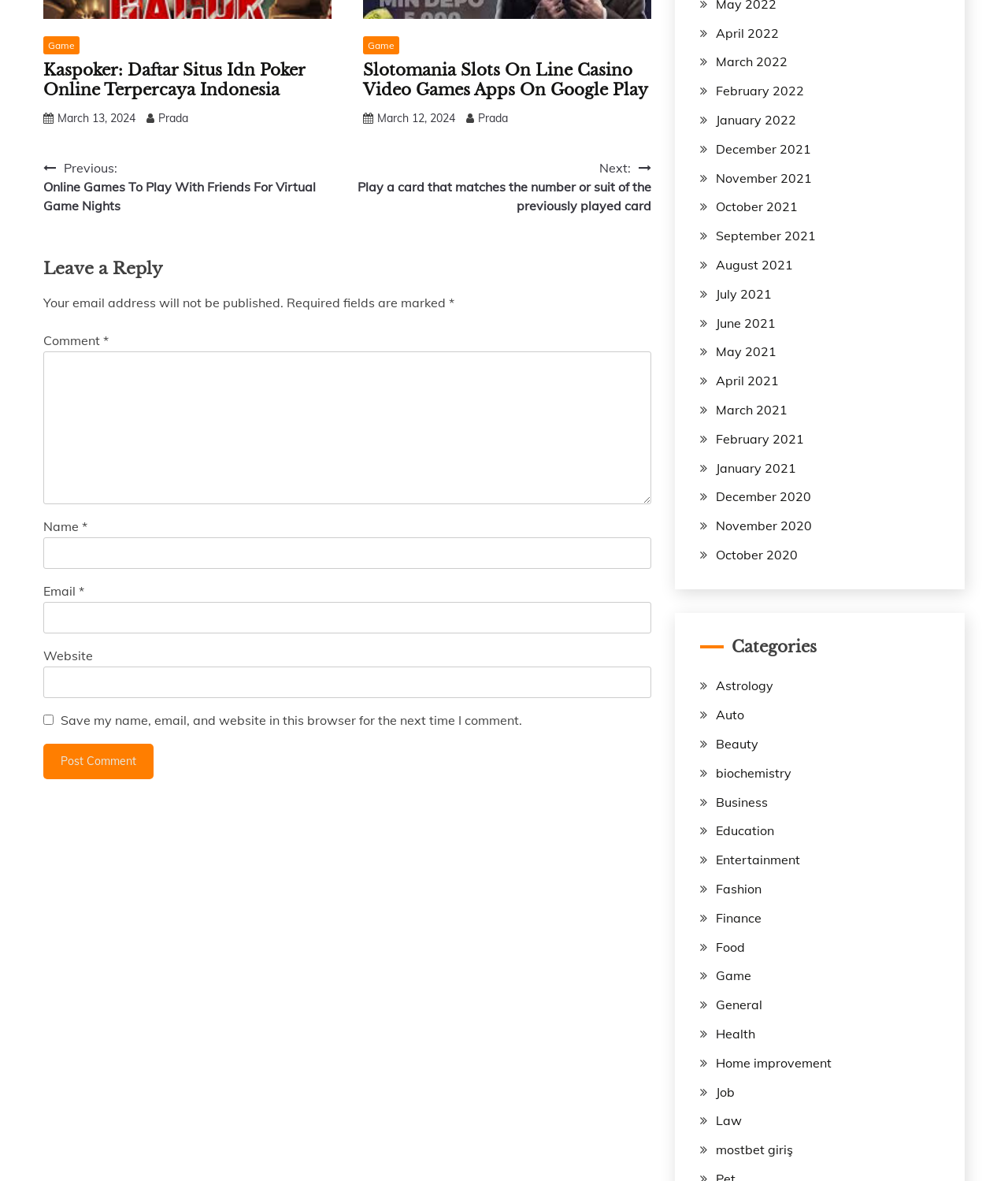Provide the bounding box coordinates of the HTML element described by the text: "parent_node: Website name="url"". The coordinates should be in the format [left, top, right, bottom] with values between 0 and 1.

[0.043, 0.564, 0.646, 0.591]